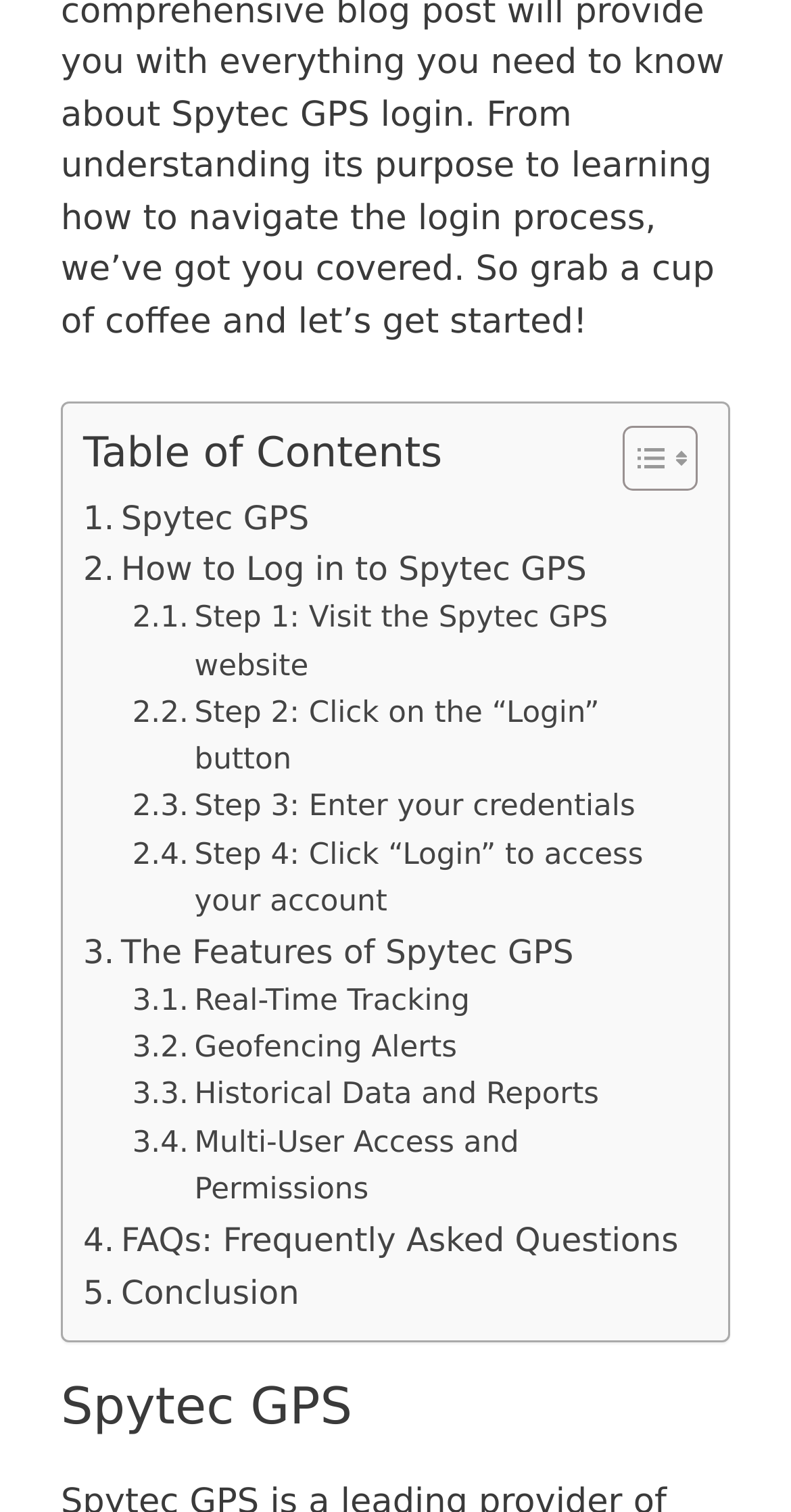How many links are related to FAQs on the webpage?
Please respond to the question with a detailed and well-explained answer.

There is only one link related to FAQs on the webpage, which is '. FAQs: Frequently Asked Questions', providing users with a resource to find answers to common questions about Spytec GPS.